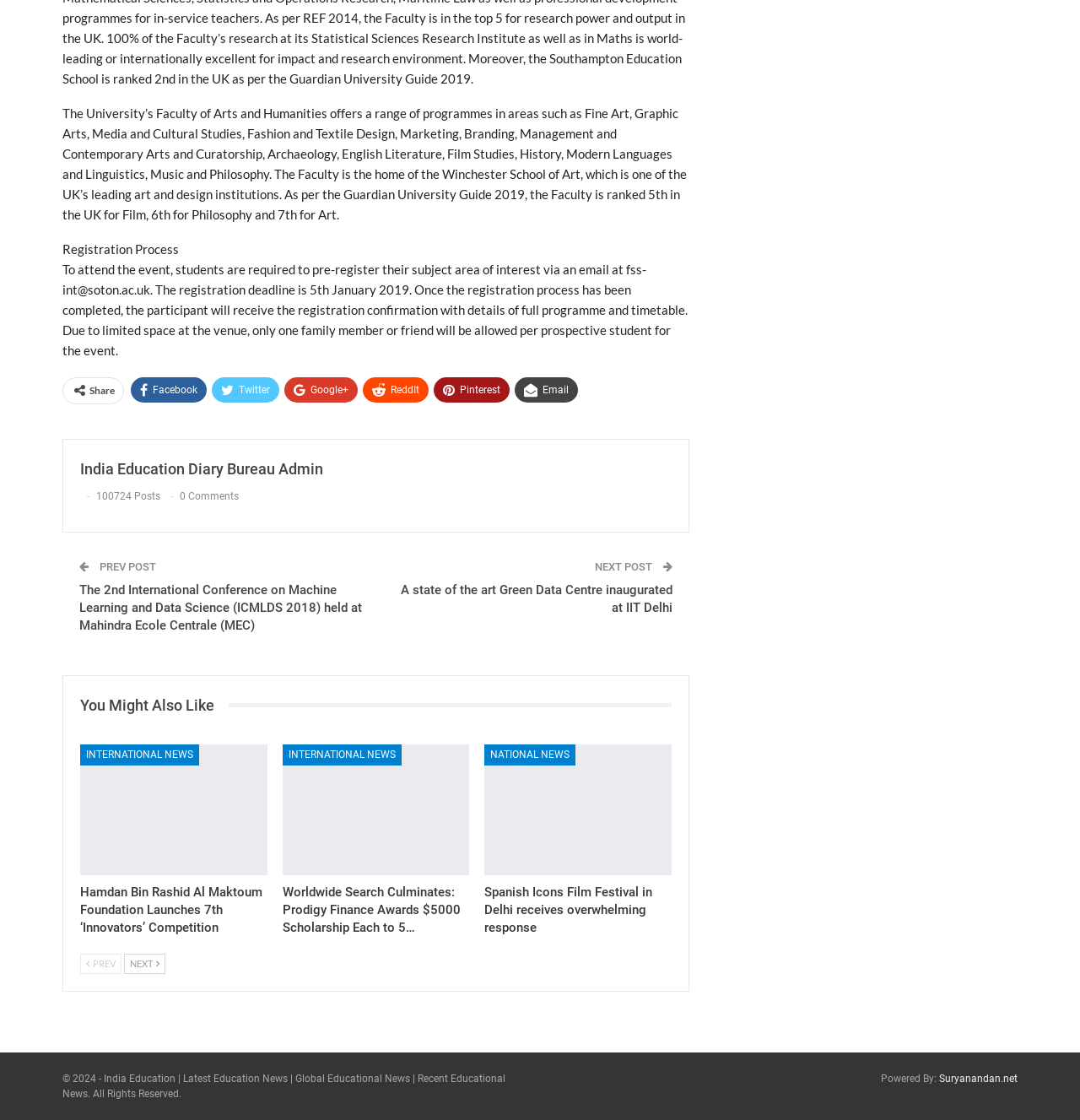What type of news is listed at the bottom of the webpage?
Please provide a single word or phrase based on the screenshot.

International, National